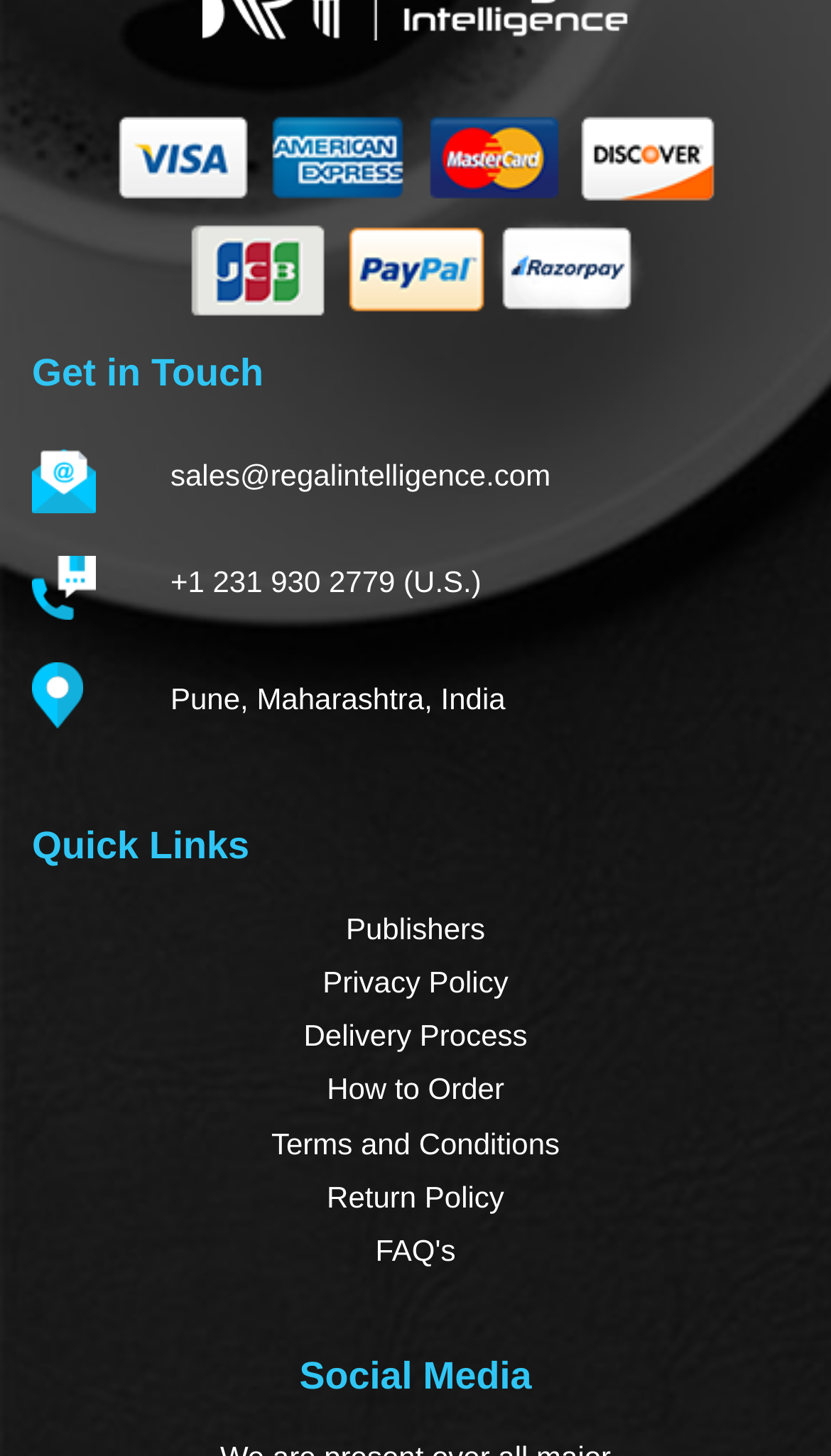Give a one-word or one-phrase response to the question: 
What is the email address for sales?

sales@regalintelligence.com